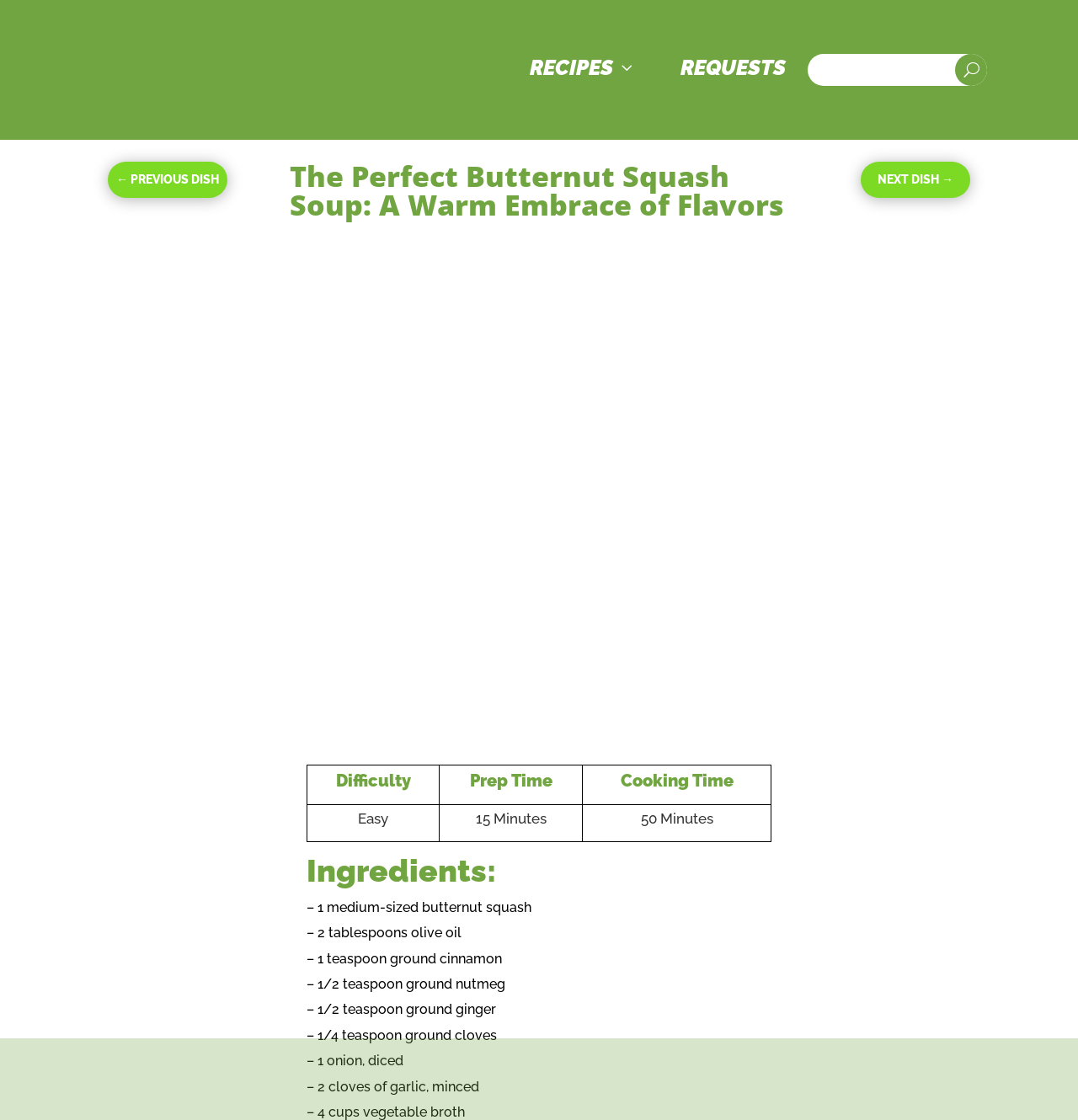Determine the bounding box coordinates for the HTML element mentioned in the following description: "Main Courses". The coordinates should be a list of four floats ranging from 0 to 1, represented as [left, top, right, bottom].

[0.323, 0.206, 0.374, 0.216]